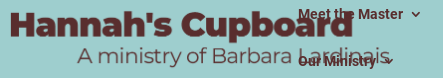Answer the question below using just one word or a short phrase: 
What is the font style of the title?

Bold, dark font